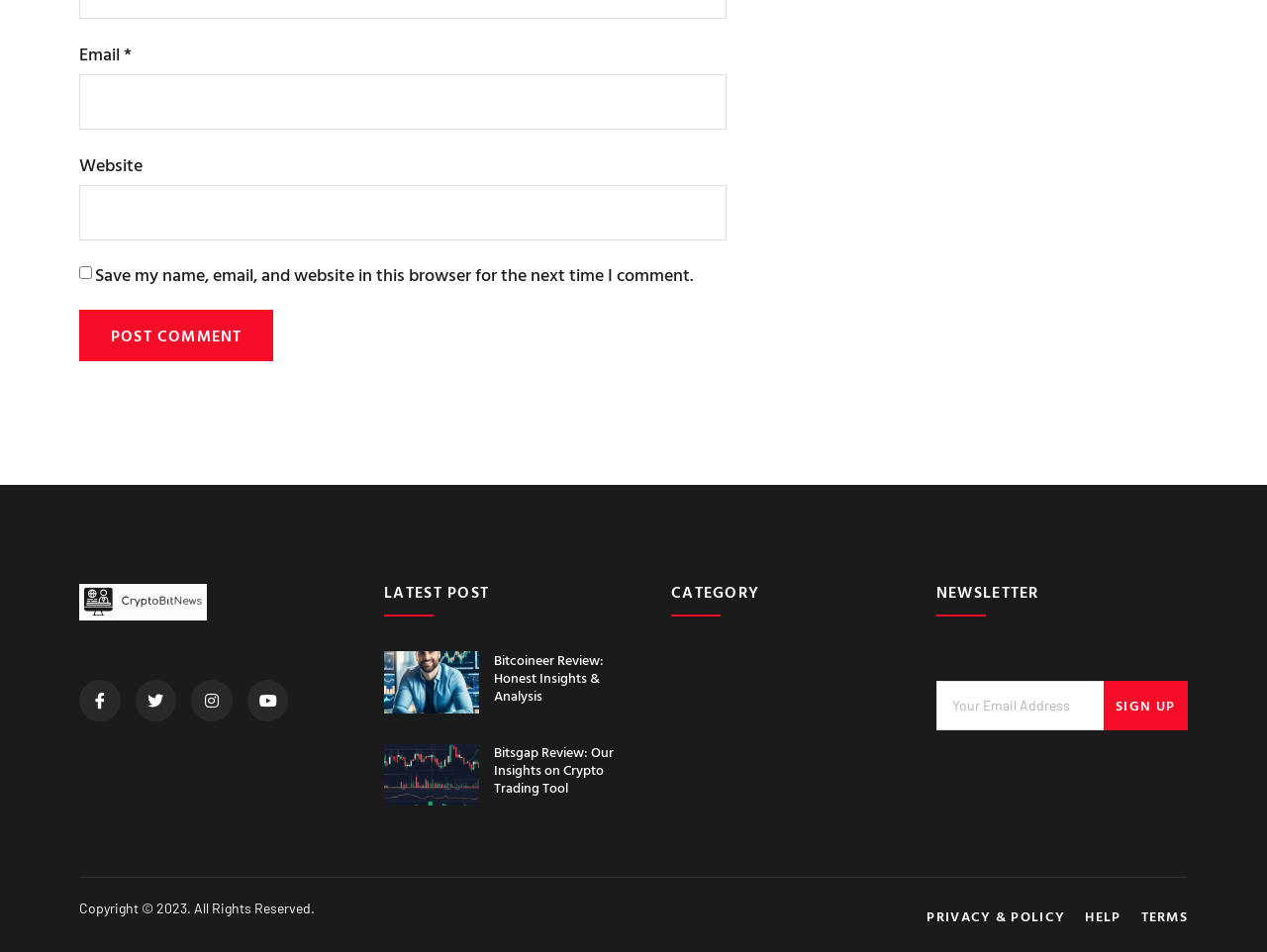Analyze the image and answer the question with as much detail as possible: 
What is the label of the first textbox?

The first textbox has a label 'Email' which is indicated by the StaticText element with the text 'Email' and the textbox element with the description 'Email *'.